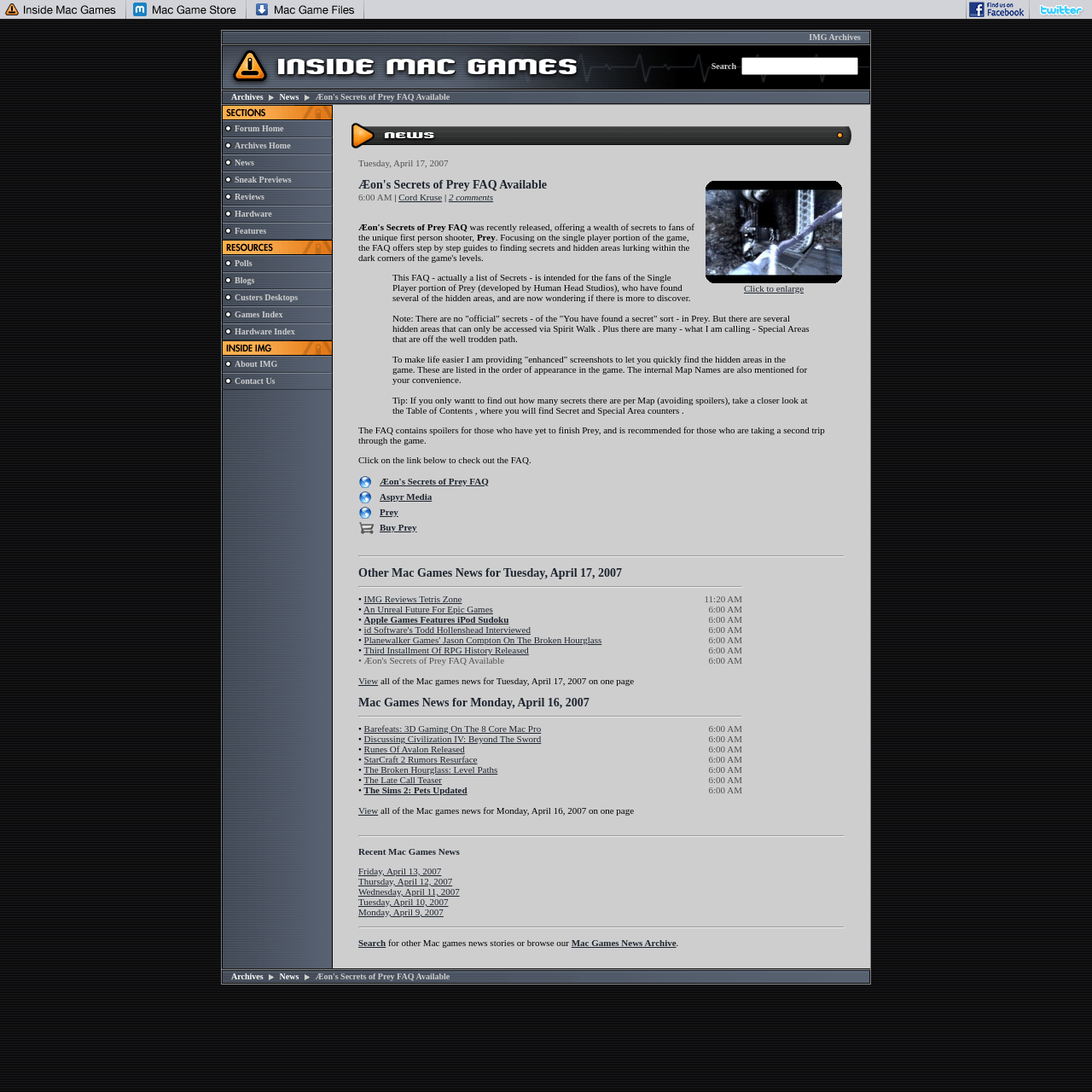Determine the bounding box coordinates of the clickable element to achieve the following action: 'Click on IMG Archives'. Provide the coordinates as four float values between 0 and 1, formatted as [left, top, right, bottom].

[0.203, 0.028, 0.797, 0.04]